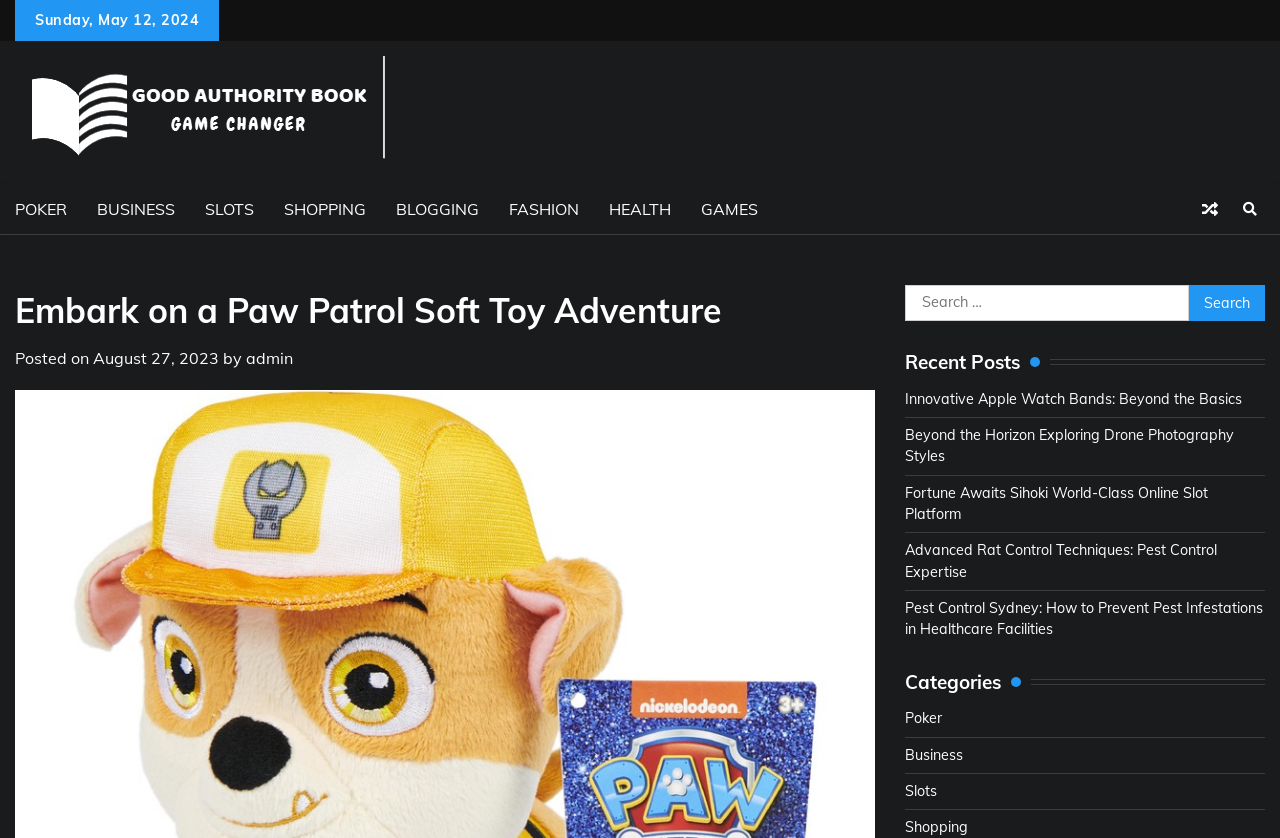What is the purpose of the search box?
Ensure your answer is thorough and detailed.

I found a search box located below the main heading, which has a label 'Search for:' and a button 'Search'. The purpose of this search box is to allow users to search for specific content on the website.